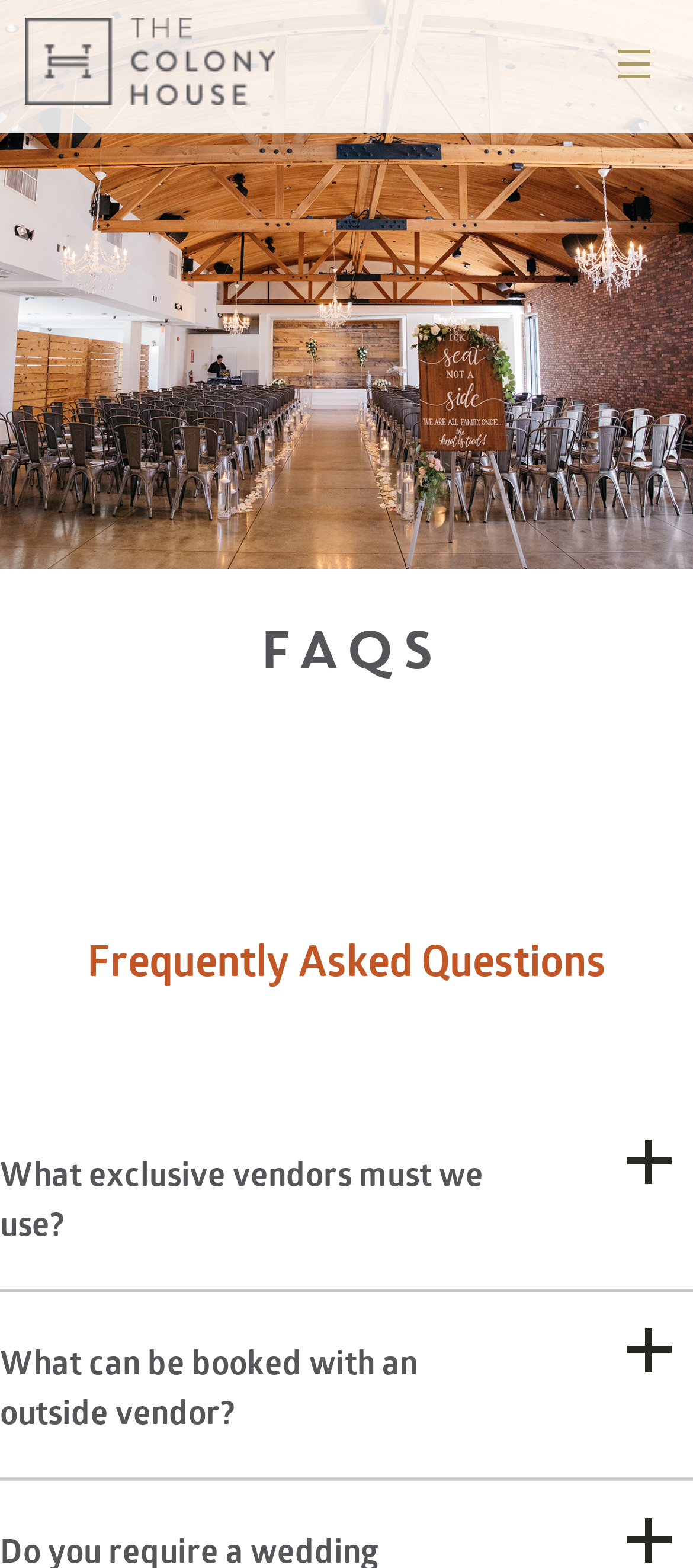Please find the bounding box coordinates for the clickable element needed to perform this instruction: "read about what exclusive vendors must we use".

[0.0, 0.736, 0.718, 0.799]